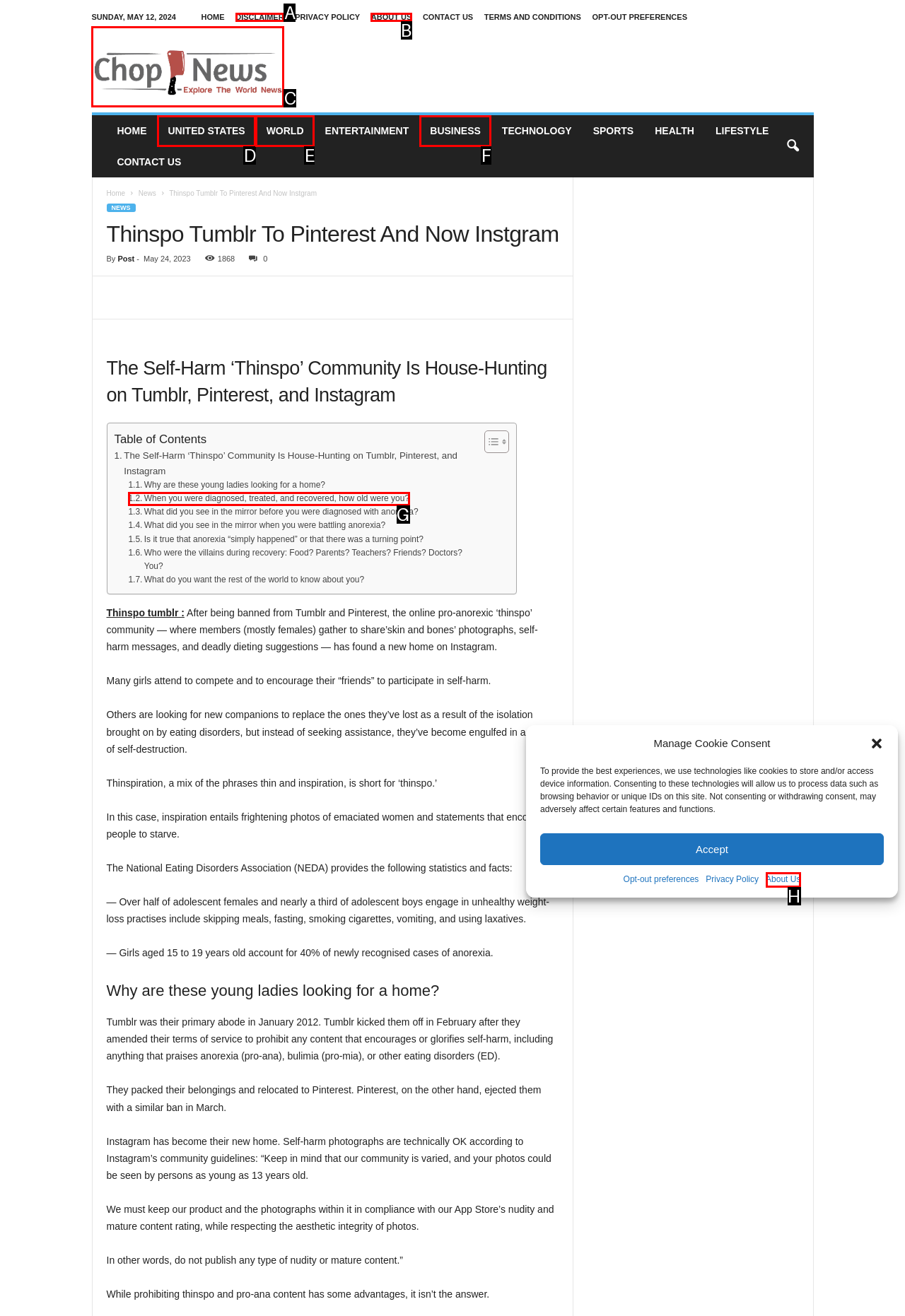Select the HTML element that fits the following description: Business
Provide the letter of the matching option.

F